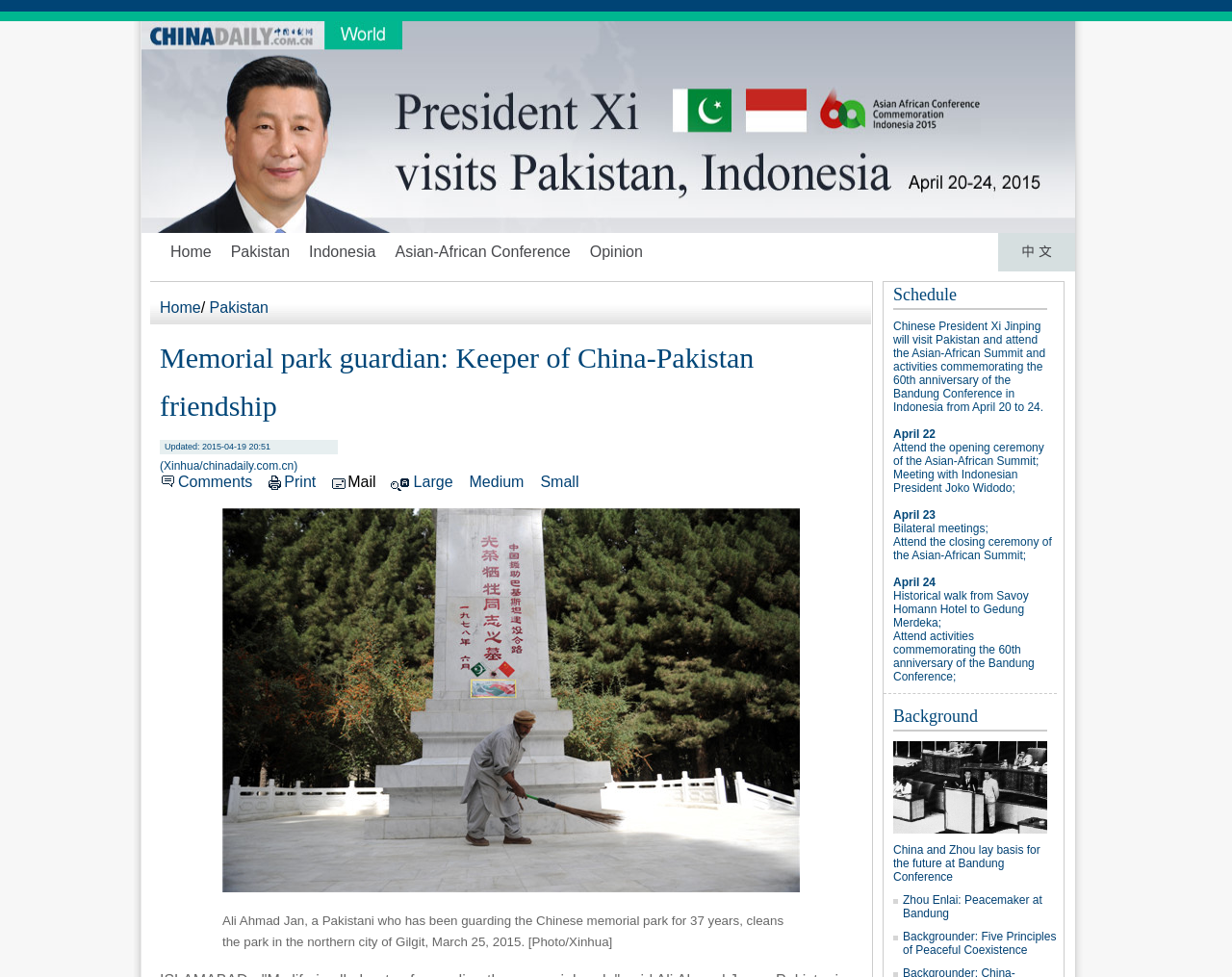Identify the bounding box coordinates of the clickable region necessary to fulfill the following instruction: "Read the background information about China and Zhou at Bandung Conference". The bounding box coordinates should be four float numbers between 0 and 1, i.e., [left, top, right, bottom].

[0.725, 0.863, 0.844, 0.904]